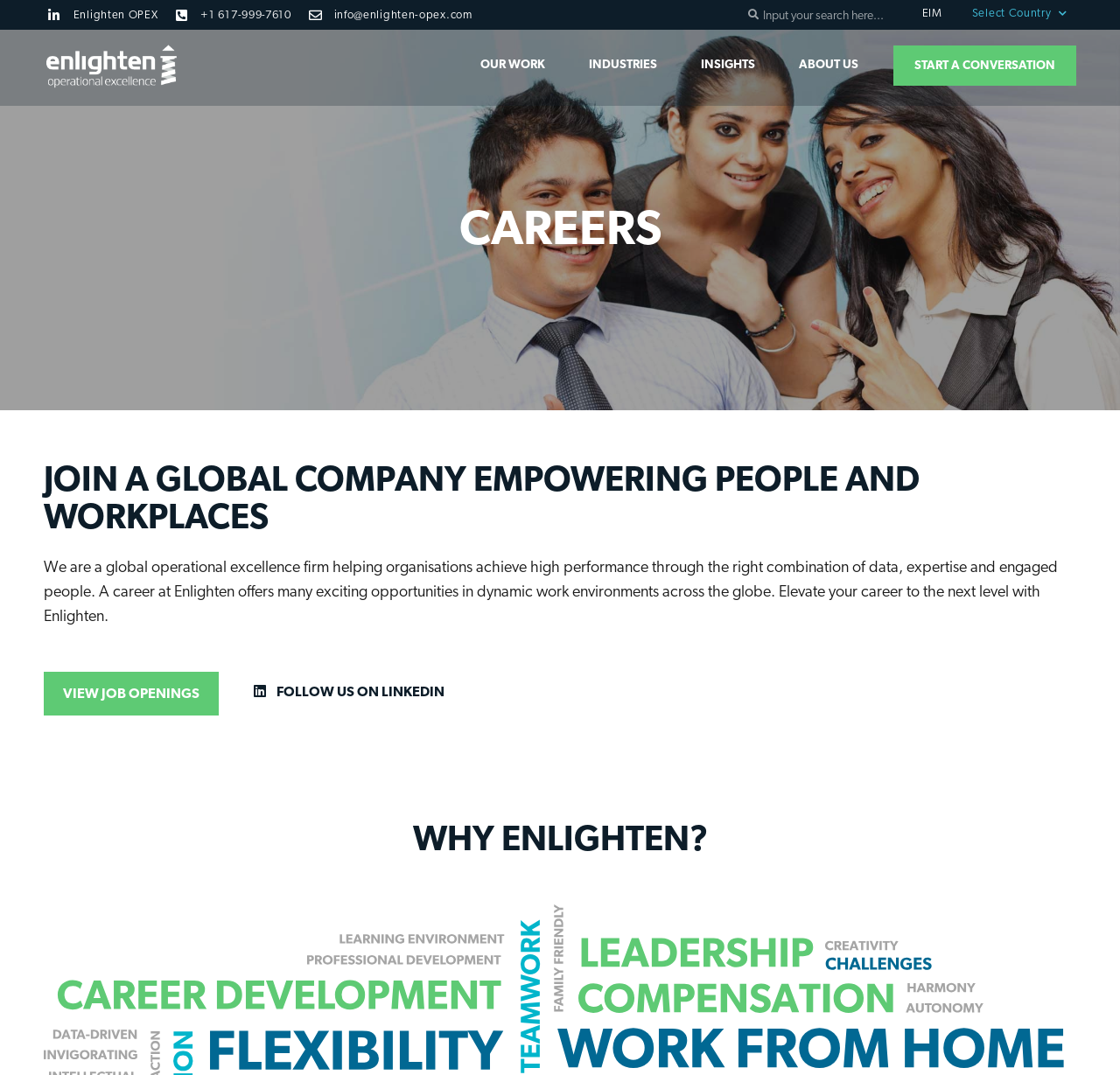Please locate the clickable area by providing the bounding box coordinates to follow this instruction: "View job openings".

[0.039, 0.625, 0.195, 0.666]